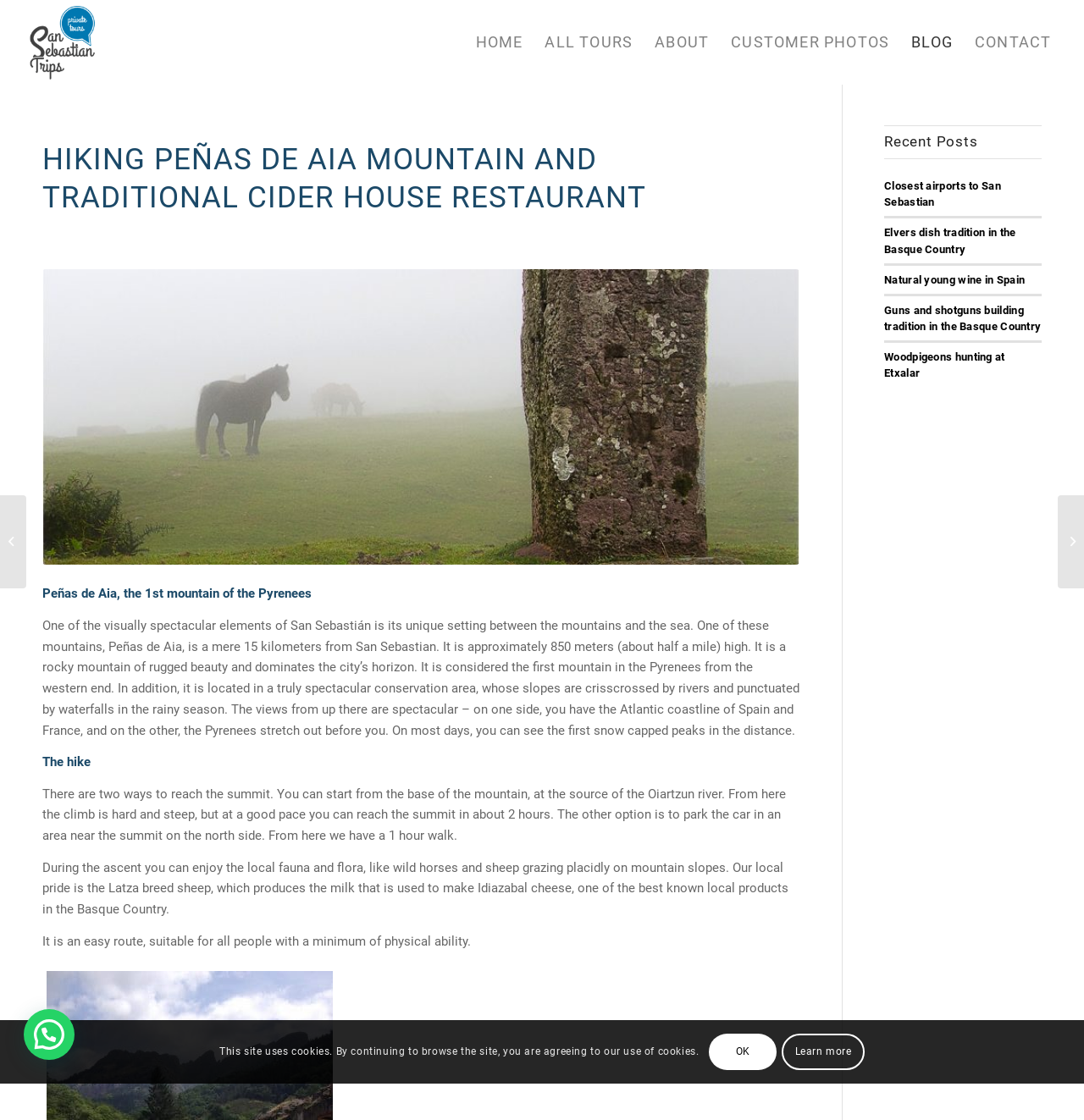Given the element description All Tours, identify the bounding box coordinates for the UI element on the webpage screenshot. The format should be (top-left x, top-left y, bottom-right x, bottom-right y), with values between 0 and 1.

[0.492, 0.0, 0.594, 0.076]